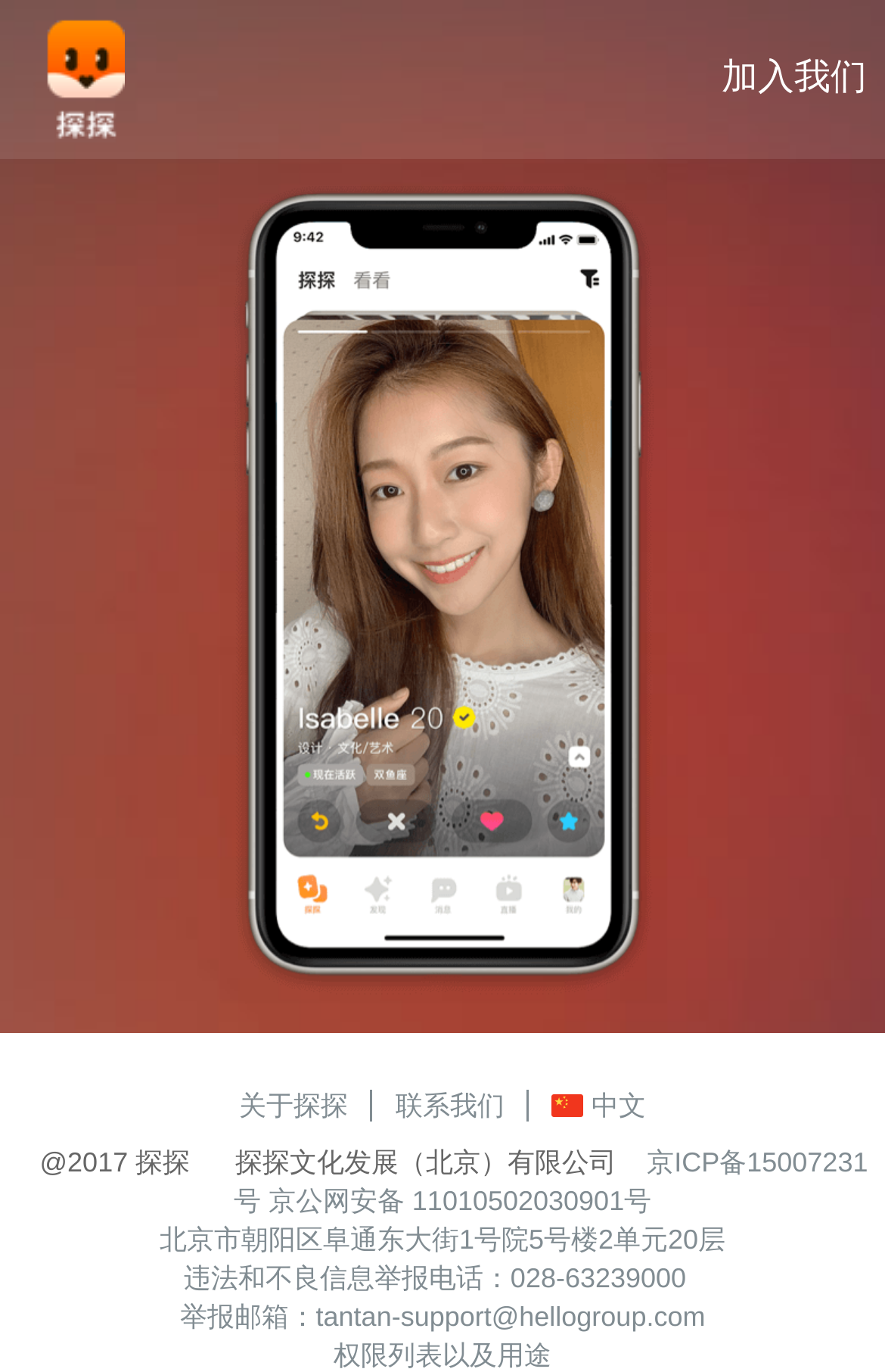Using the element description: "parent_node: 加入我们", determine the bounding box coordinates. The coordinates should be in the format [left, top, right, bottom], with values between 0 and 1.

[0.051, 0.011, 0.141, 0.103]